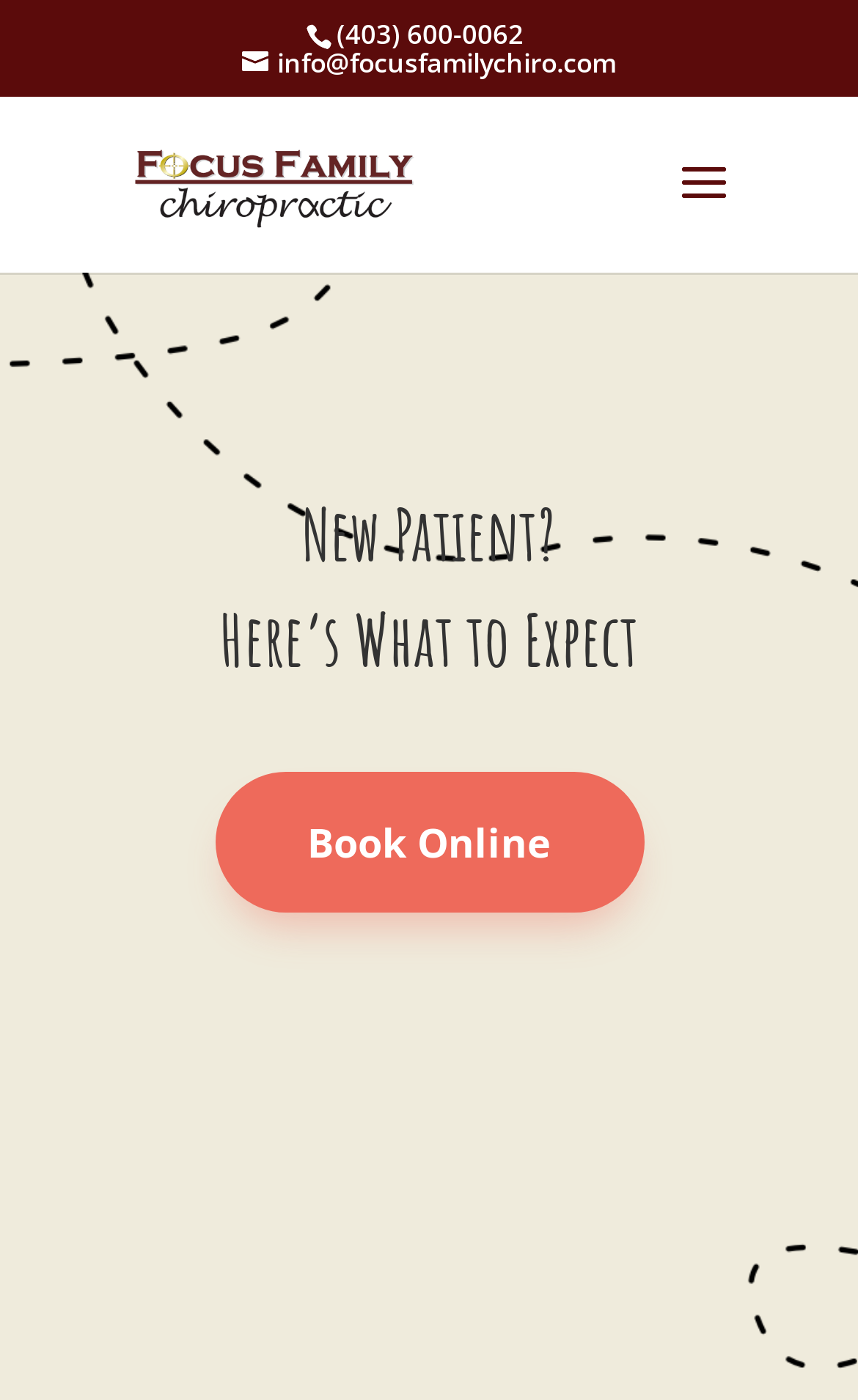Please determine the bounding box coordinates, formatted as (top-left x, top-left y, bottom-right x, bottom-right y), with all values as floating point numbers between 0 and 1. Identify the bounding box of the region described as: other reads

None